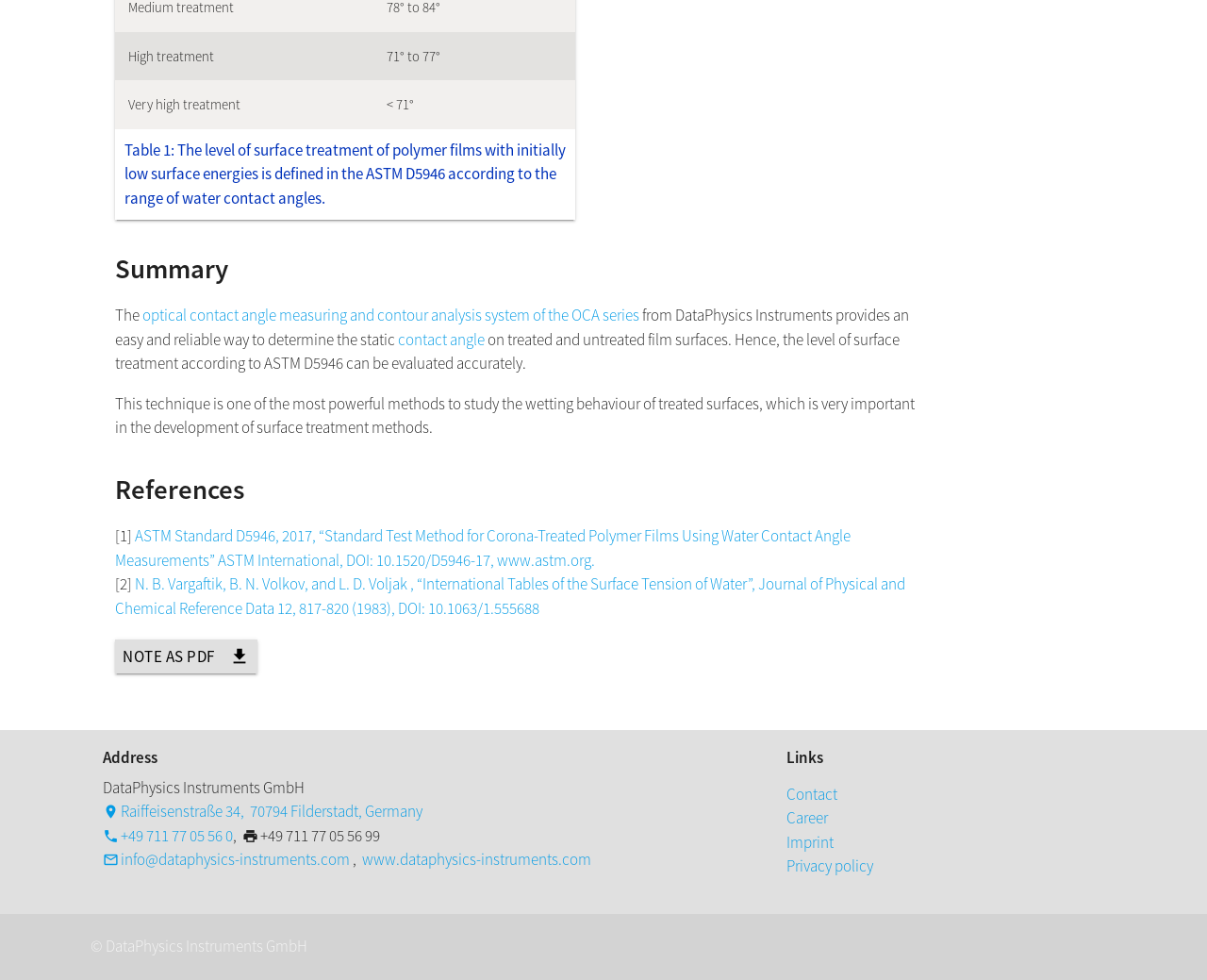Using the element description: "Privacy Policy", determine the bounding box coordinates for the specified UI element. The coordinates should be four float numbers between 0 and 1, [left, top, right, bottom].

None